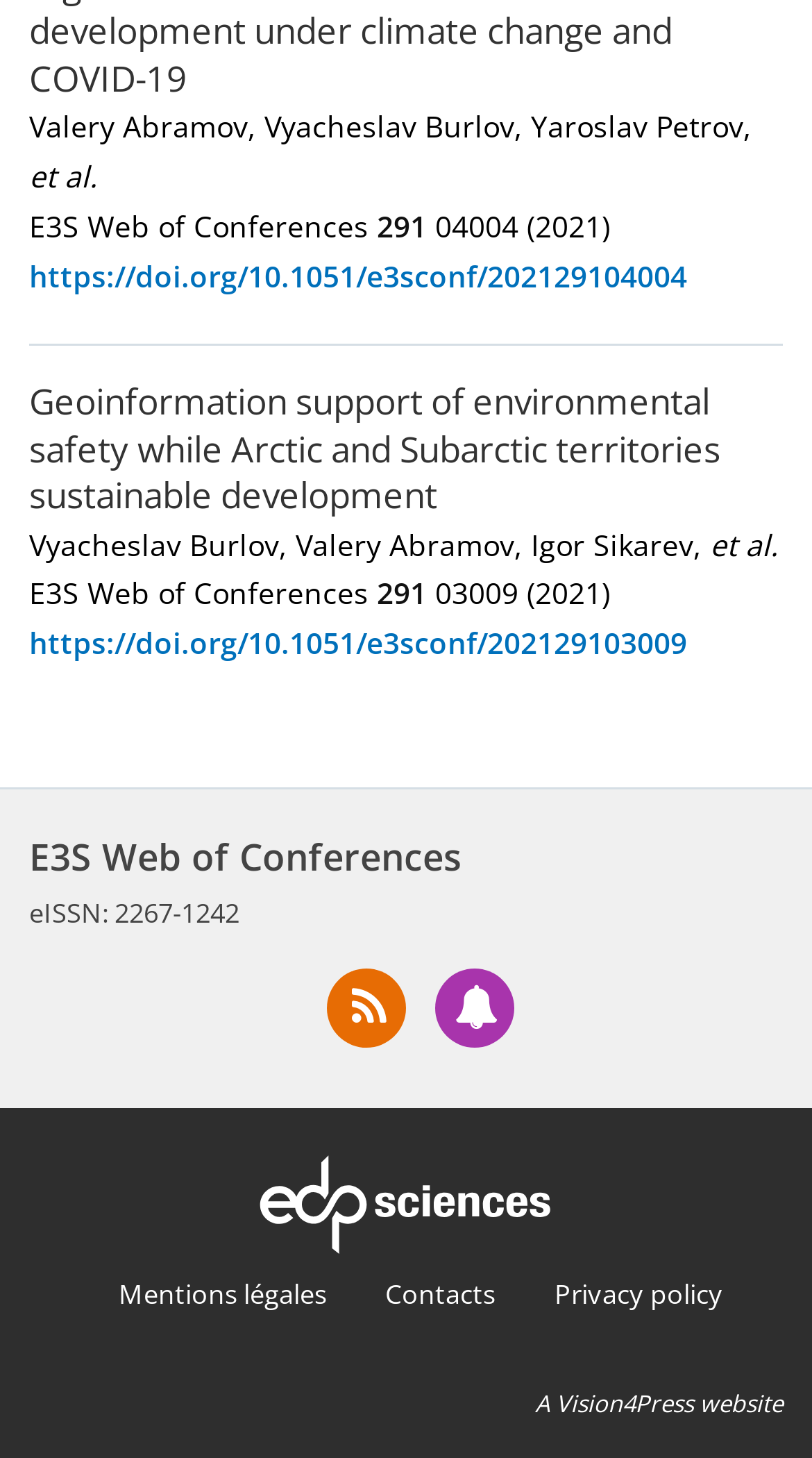Respond with a single word or short phrase to the following question: 
What is the DOI of the second article?

10.1051/e3sconf/202129103009